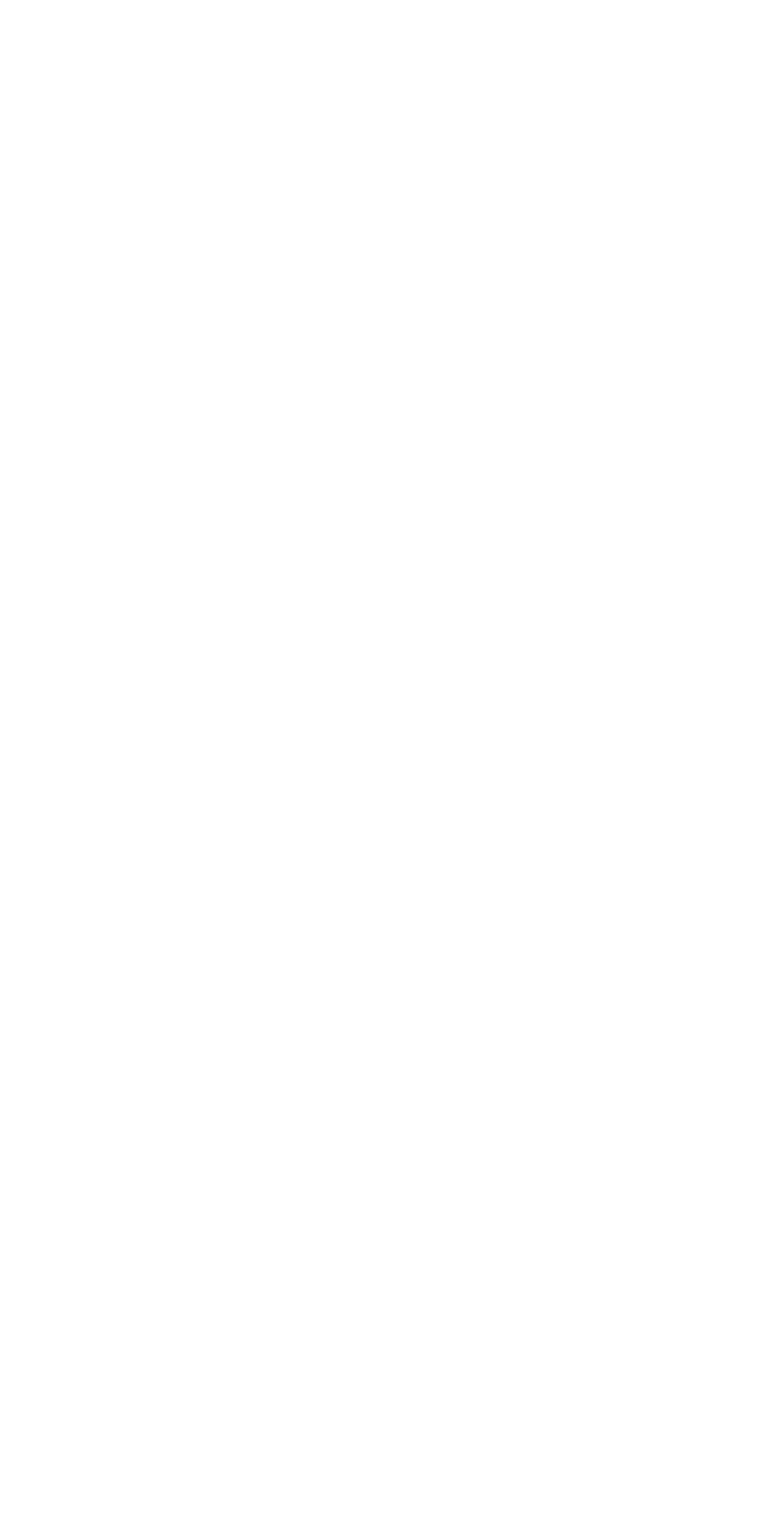Using the description "FAQ's", locate and provide the bounding box of the UI element.

[0.0, 0.519, 0.736, 0.558]